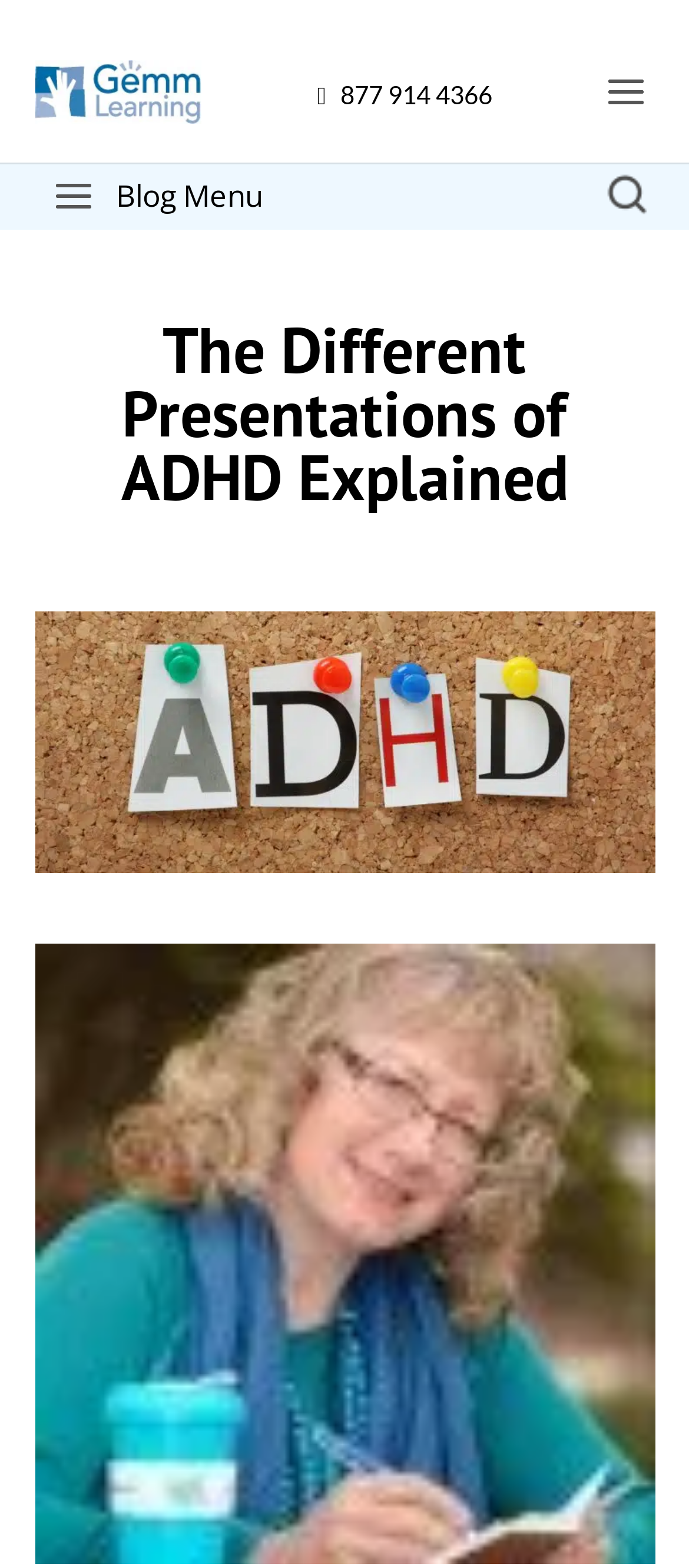Identify the bounding box for the described UI element: "value="Search"".

[0.873, 0.108, 0.95, 0.142]